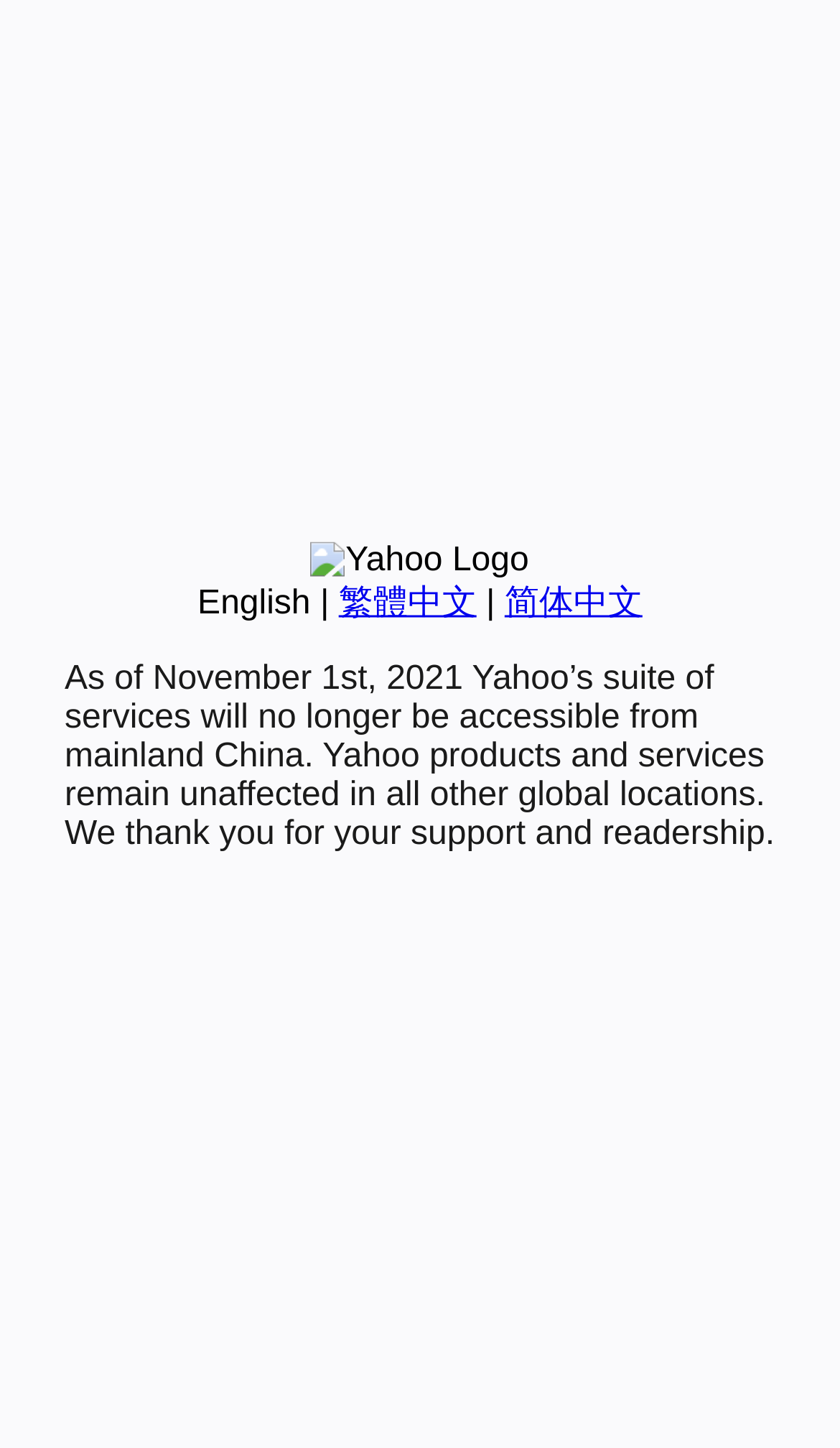Bounding box coordinates are specified in the format (top-left x, top-left y, bottom-right x, bottom-right y). All values are floating point numbers bounded between 0 and 1. Please provide the bounding box coordinate of the region this sentence describes: Alison Taylor

None